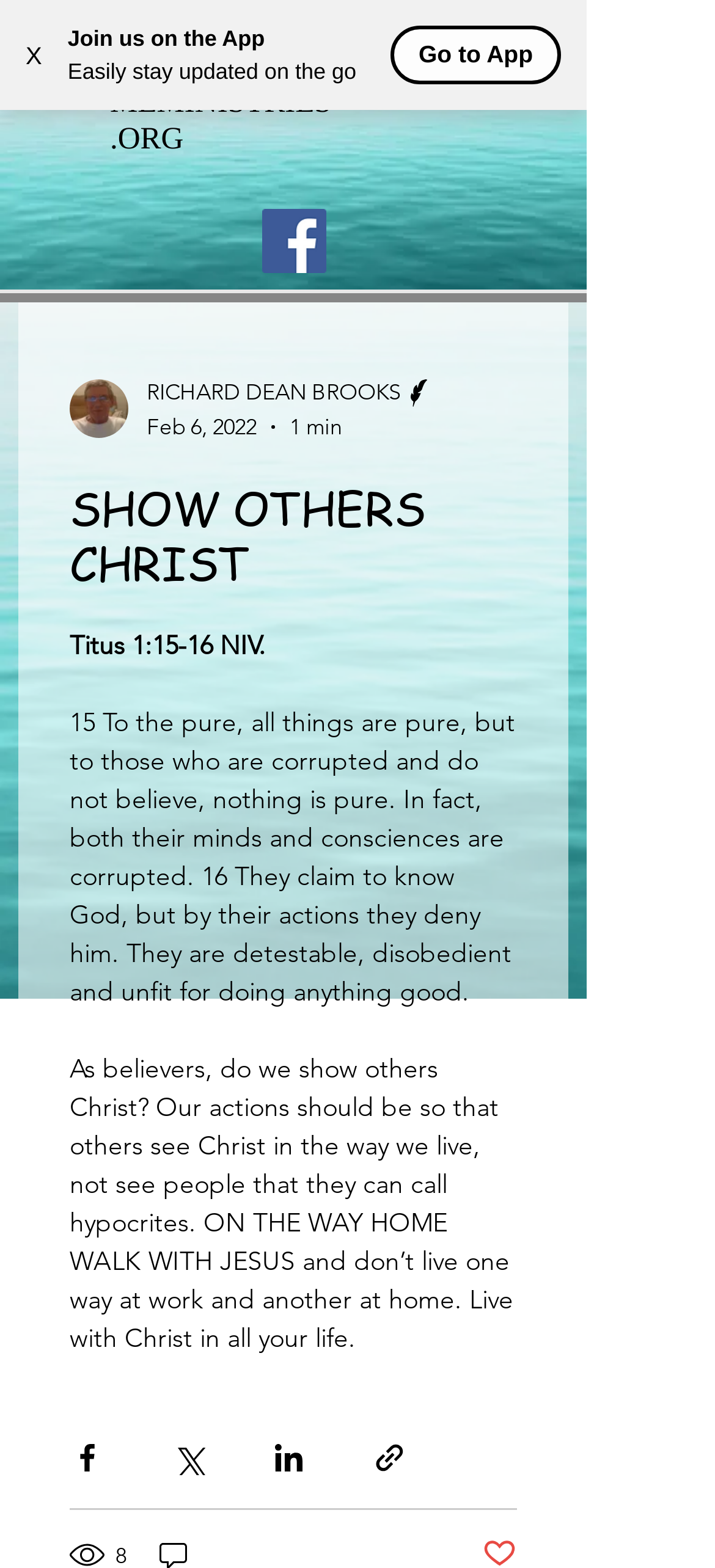How many social media platforms can you share the article on? Based on the screenshot, please respond with a single word or phrase.

4